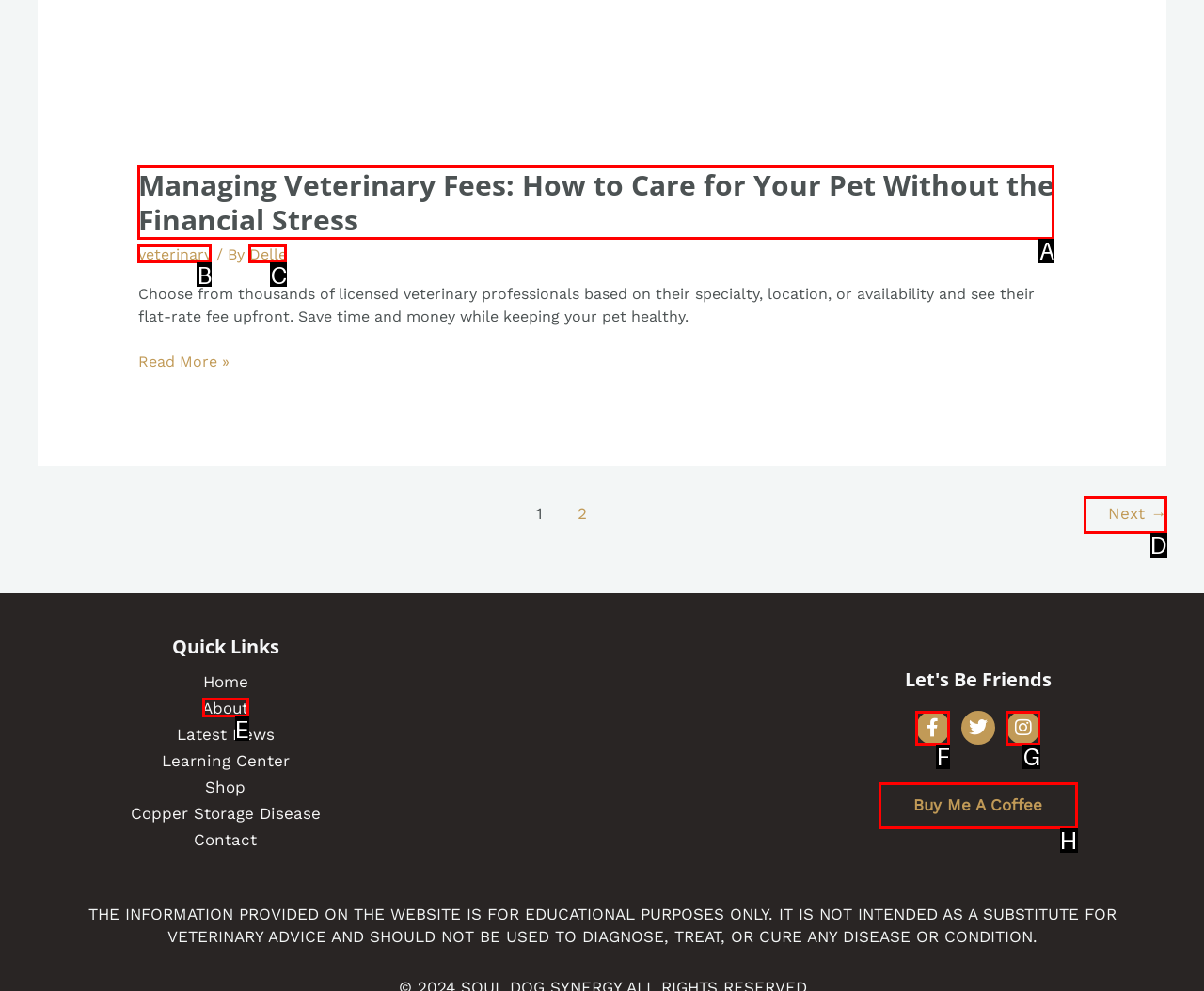Determine which HTML element I should select to execute the task: Go to the next page
Reply with the corresponding option's letter from the given choices directly.

D